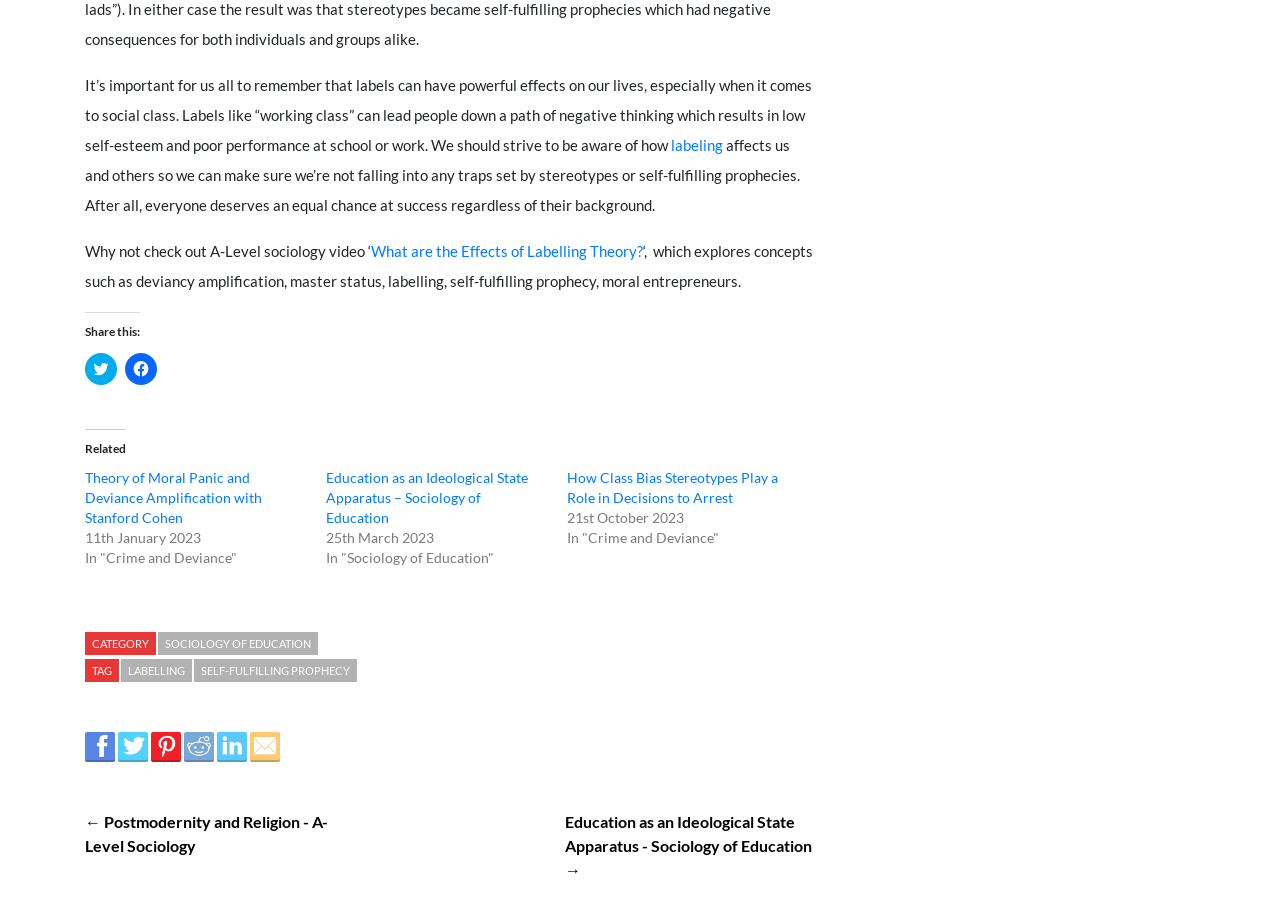Identify the bounding box coordinates of the section that should be clicked to achieve the task described: "Read about the effects of labeling theory".

[0.29, 0.266, 0.502, 0.286]